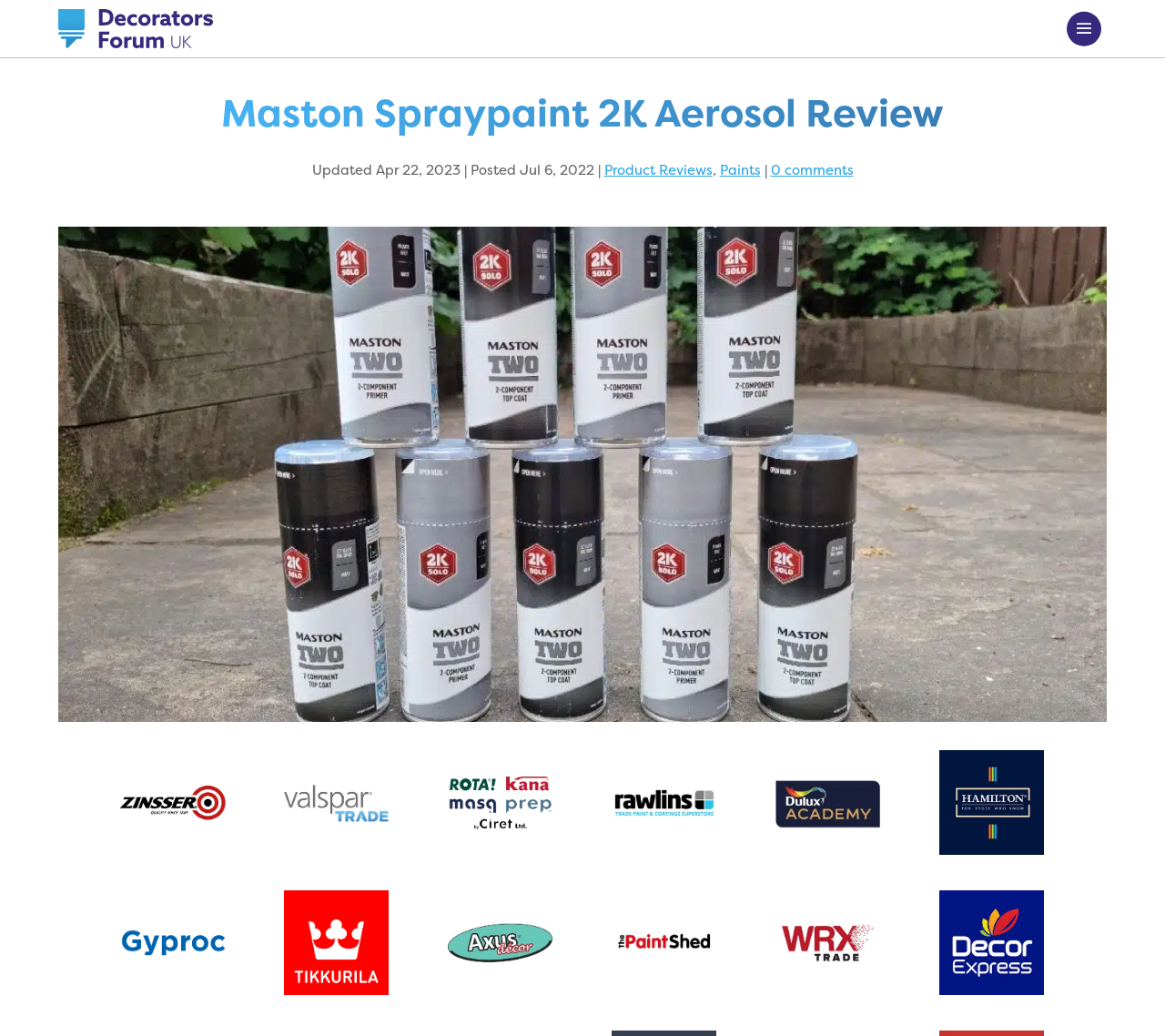How many other paint brands are mentioned on this webpage? Analyze the screenshot and reply with just one word or a short phrase.

9